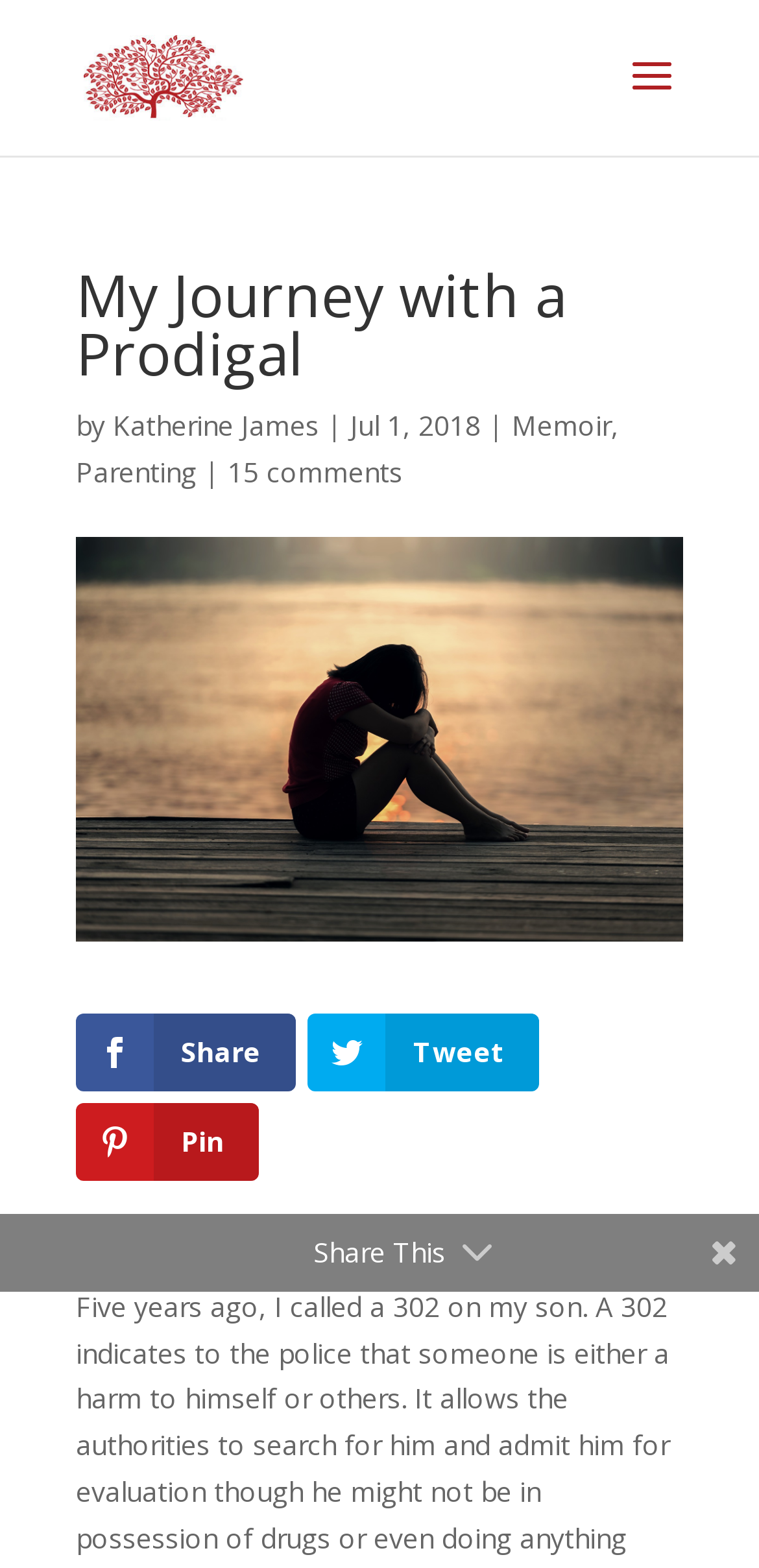Pinpoint the bounding box coordinates of the element that must be clicked to accomplish the following instruction: "Visit Redbud Writers Guild website". The coordinates should be in the format of four float numbers between 0 and 1, i.e., [left, top, right, bottom].

[0.11, 0.036, 0.319, 0.059]